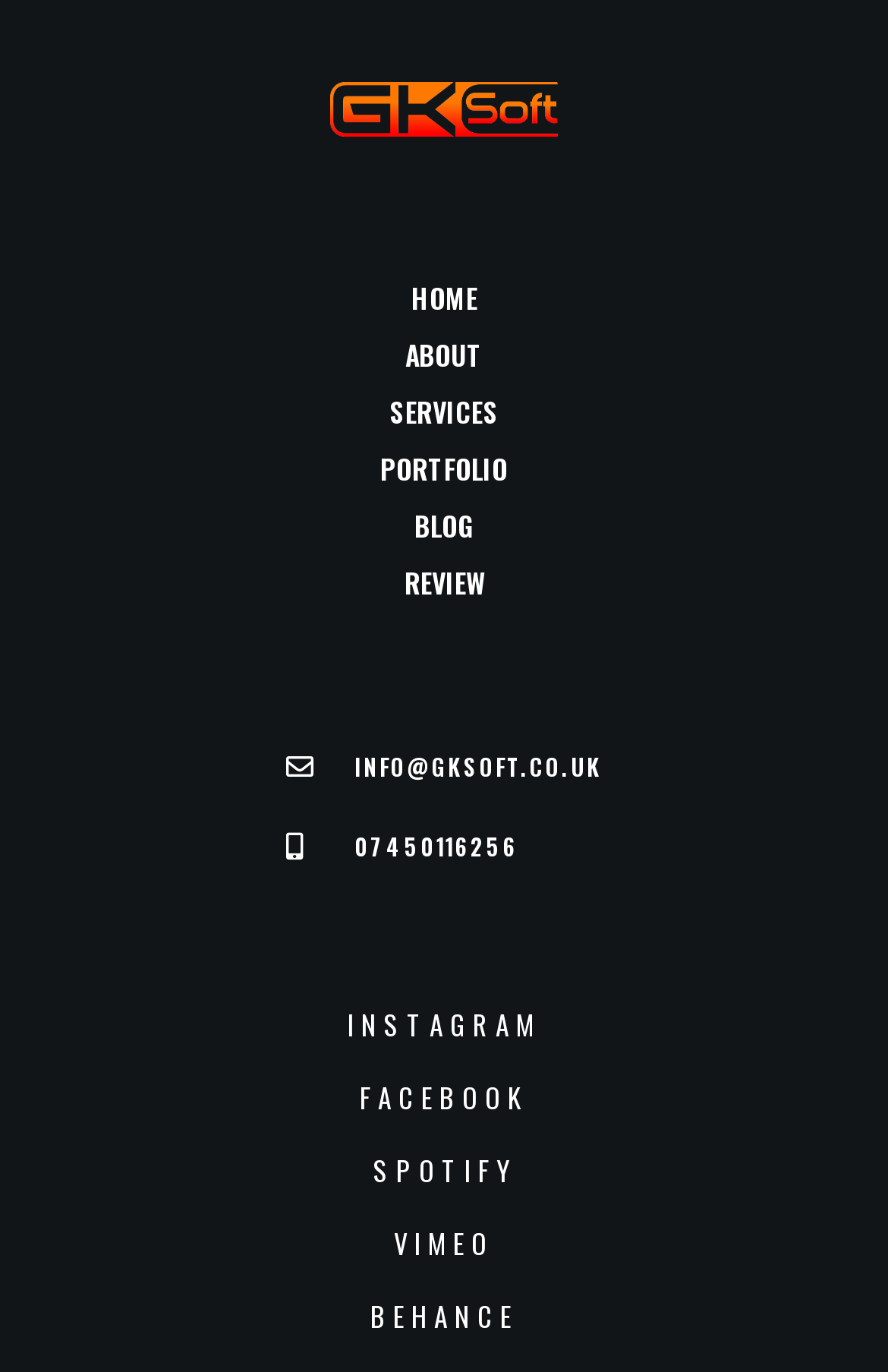Carefully examine the image and provide an in-depth answer to the question: What is the logo positioned at the top?

The logo is positioned at the top of the webpage, and its bounding box coordinates are [0.372, 0.06, 0.628, 0.099], which indicates it is centered horizontally.